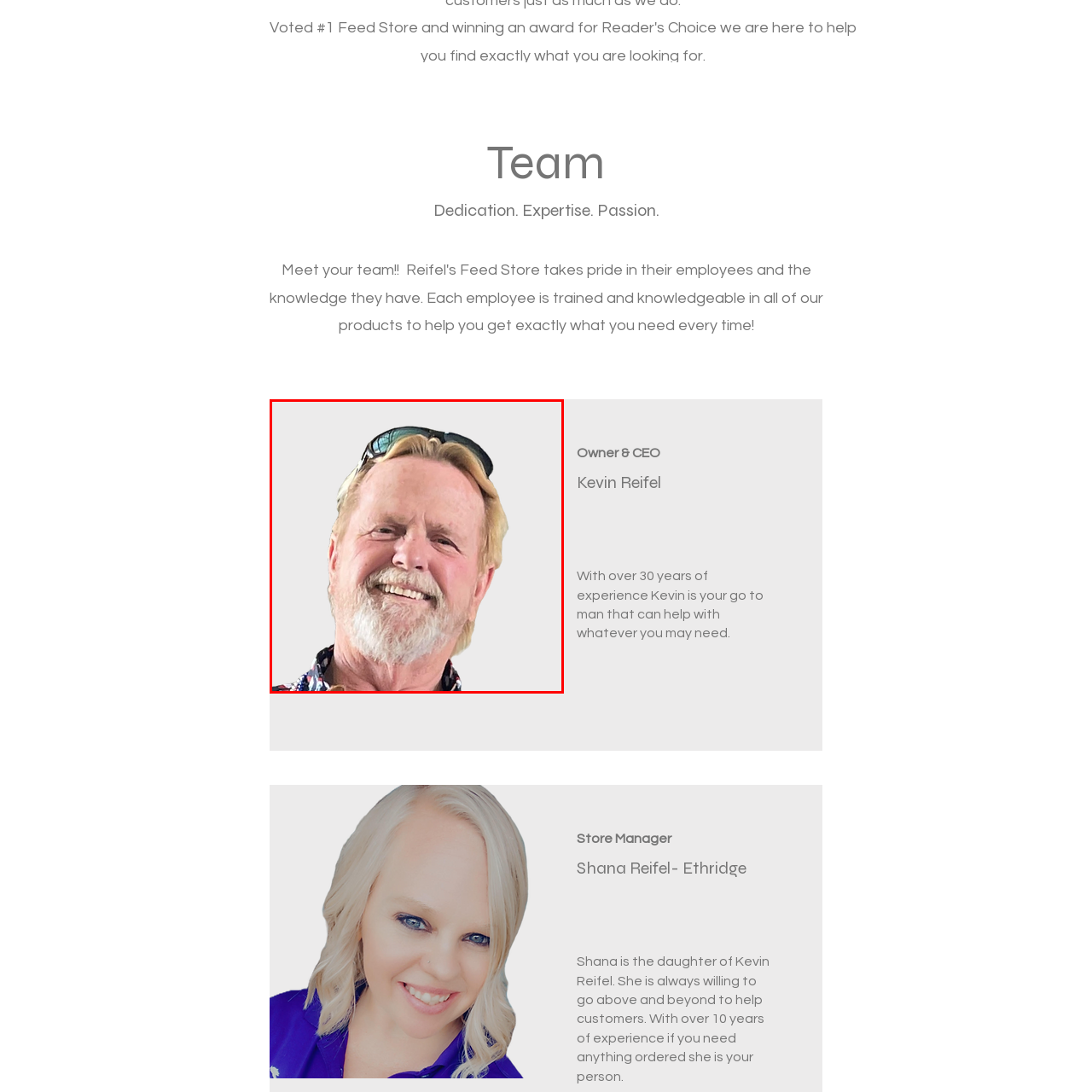Check the section outlined in red, What is Kevin characterized by? Please reply with a single word or phrase.

Dedication, expertise, and passion